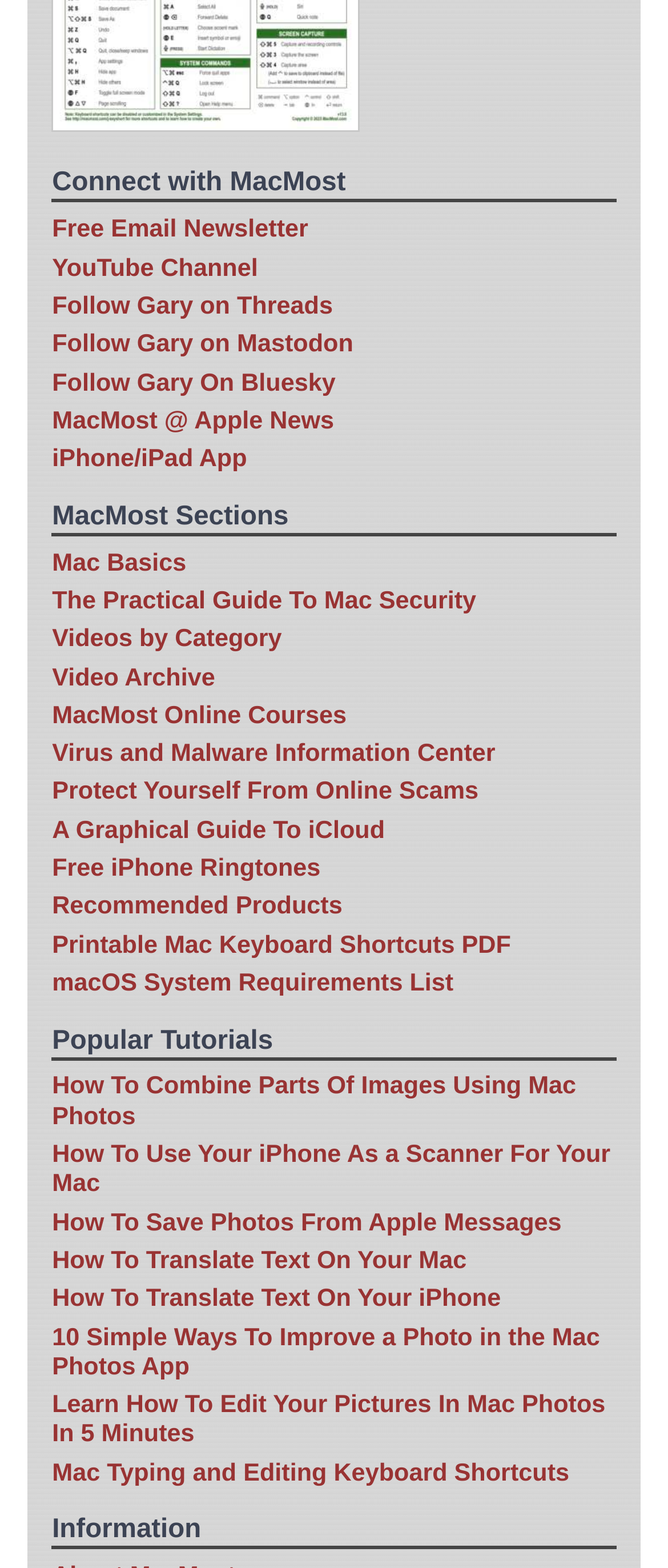Can you specify the bounding box coordinates of the area that needs to be clicked to fulfill the following instruction: "Follow Gary on YouTube"?

[0.078, 0.162, 0.386, 0.18]